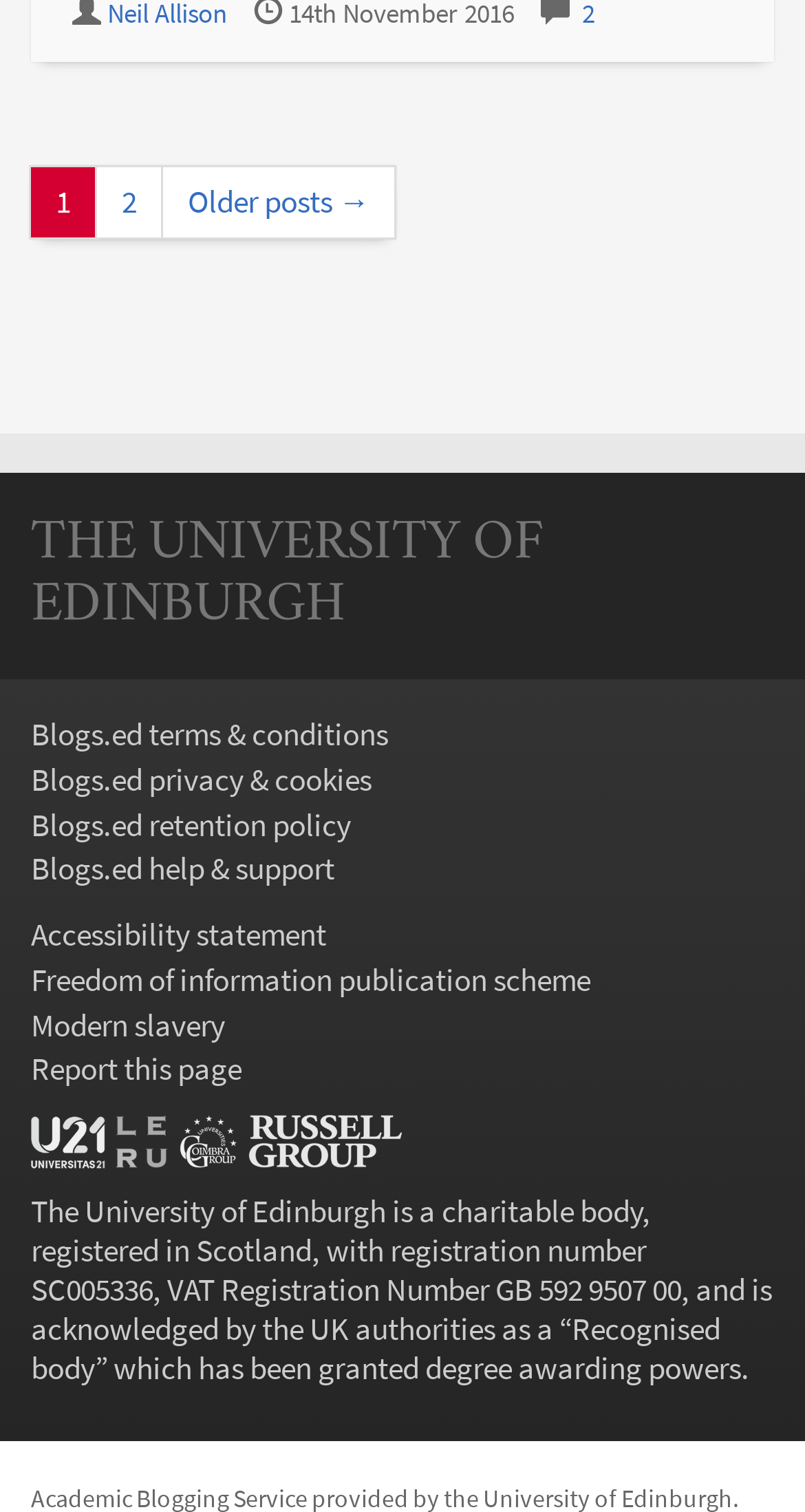Pinpoint the bounding box coordinates of the clickable area necessary to execute the following instruction: "go to page 2". The coordinates should be given as four float numbers between 0 and 1, namely [left, top, right, bottom].

[0.118, 0.11, 0.203, 0.158]